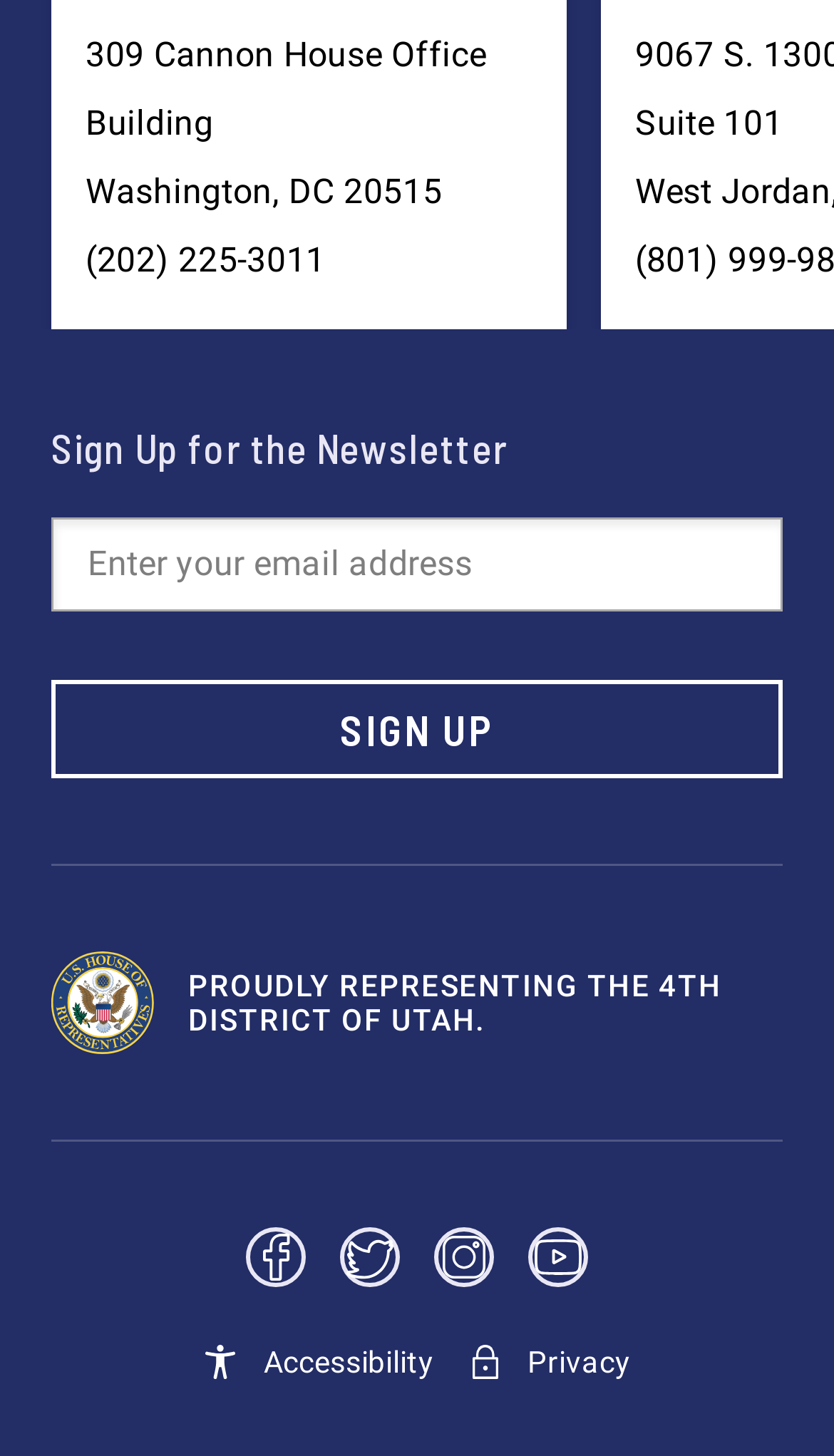Specify the bounding box coordinates of the element's area that should be clicked to execute the given instruction: "Enter email address". The coordinates should be four float numbers between 0 and 1, i.e., [left, top, right, bottom].

[0.105, 0.364, 0.895, 0.411]